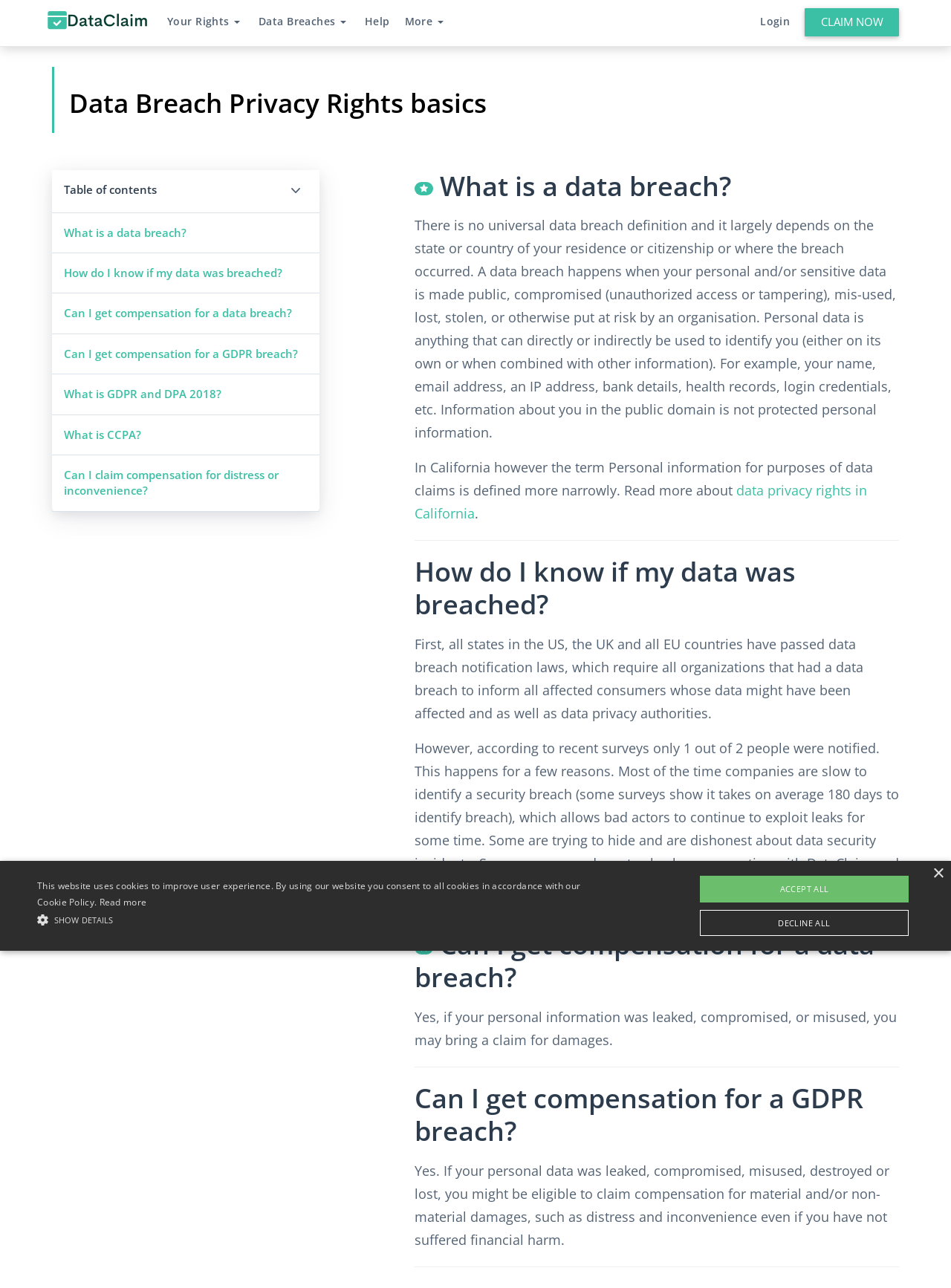Find the bounding box coordinates of the area to click in order to follow the instruction: "Check what is a data breach".

[0.067, 0.174, 0.196, 0.187]